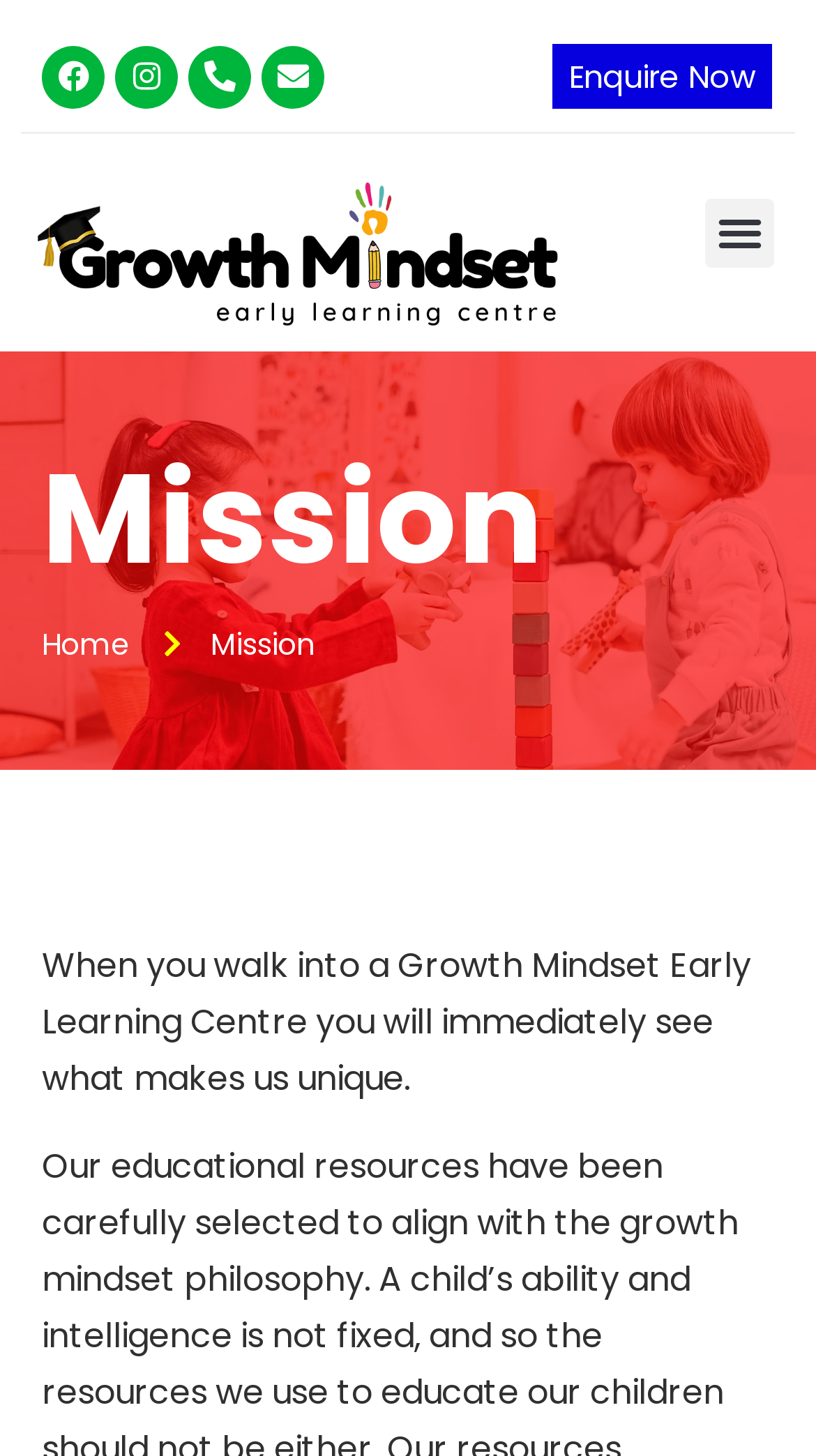What is the first sentence of the main text?
Respond with a short answer, either a single word or a phrase, based on the image.

When you walk into a Growth Mindset Early Learning Centre you will immediately see what makes us unique.